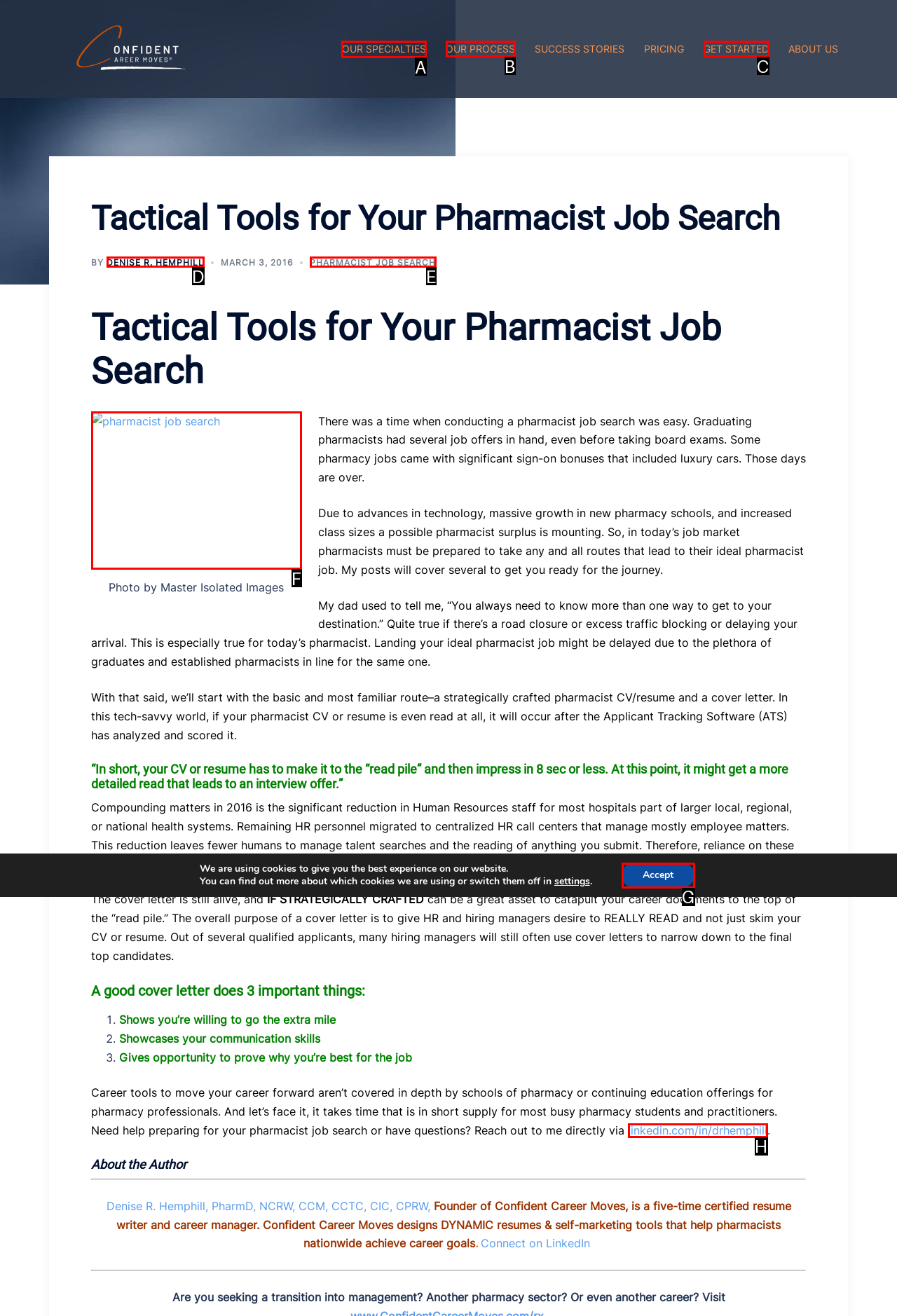Indicate which red-bounded element should be clicked to perform the task: Click on 'OUR SPECIALTIES' Answer with the letter of the correct option.

A